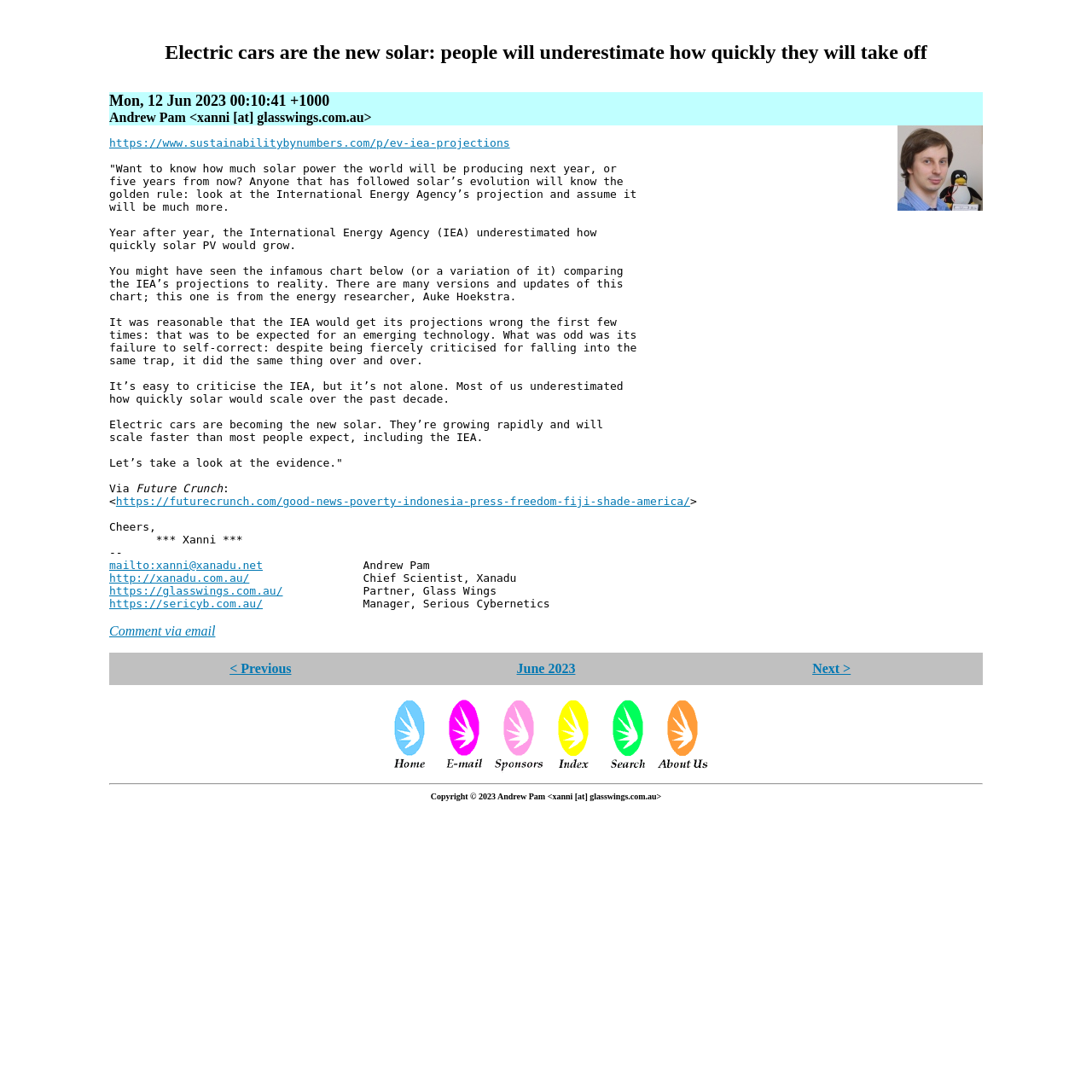Using the description: "Comment via email", determine the UI element's bounding box coordinates. Ensure the coordinates are in the format of four float numbers between 0 and 1, i.e., [left, top, right, bottom].

[0.1, 0.571, 0.197, 0.584]